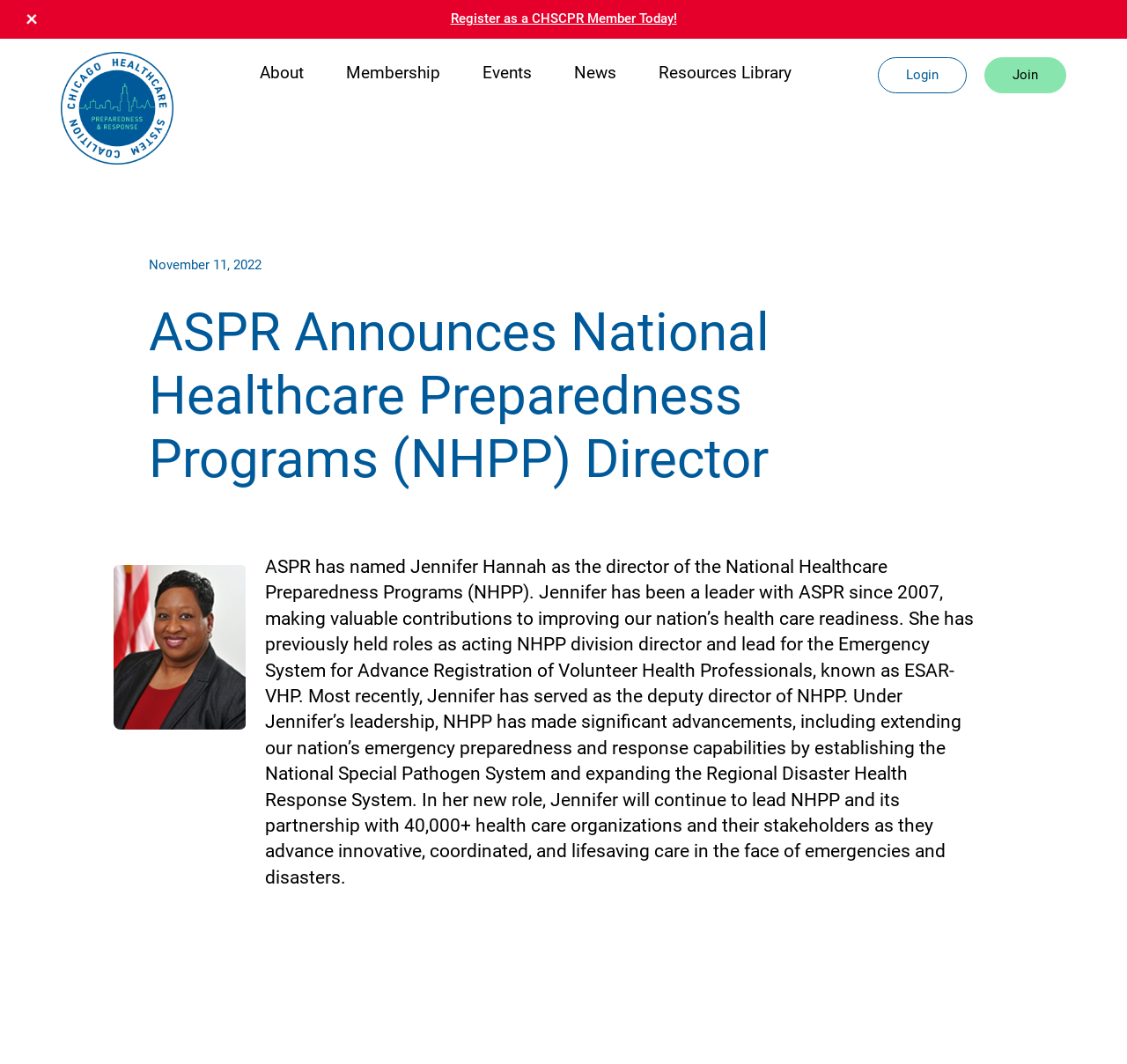Provide a comprehensive caption for the webpage.

The webpage is about the Chicago Healthcare System Coalition for Preparedness and Response, specifically announcing the new director of the National Healthcare Preparedness Programs (NHPP). 

At the top, there is a button to close an announcement, followed by a link to register as a CHSCPR member. Below that, there is a primary navigation menu with links to the homepage, about, membership, events, news, resources library, login, and join. 

The main content of the page is an article announcing the new NHPP director, Jennifer Hannah. The article is divided into two sections. The top section has a header with the date "November 11, 2022" and a heading announcing Jennifer Hannah as the new director. Below that, there is a figure, likely an image related to the announcement. 

The bottom section of the article is a paragraph of text describing Jennifer Hannah's background and accomplishments, including her previous roles and the advancements made under her leadership.